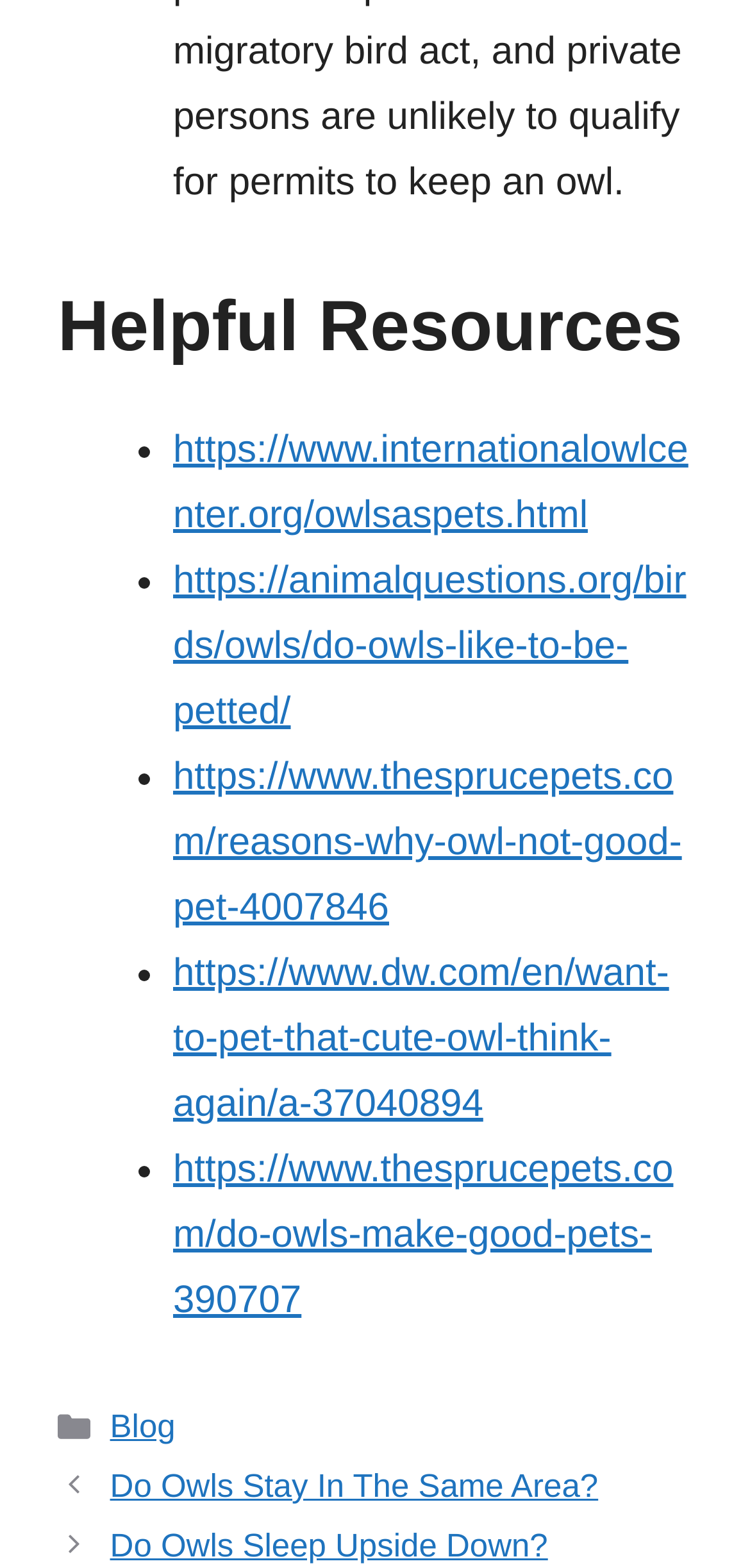Given the element description "https://www.internationalowlcenter.org/owlsaspets.html" in the screenshot, predict the bounding box coordinates of that UI element.

[0.231, 0.274, 0.918, 0.343]